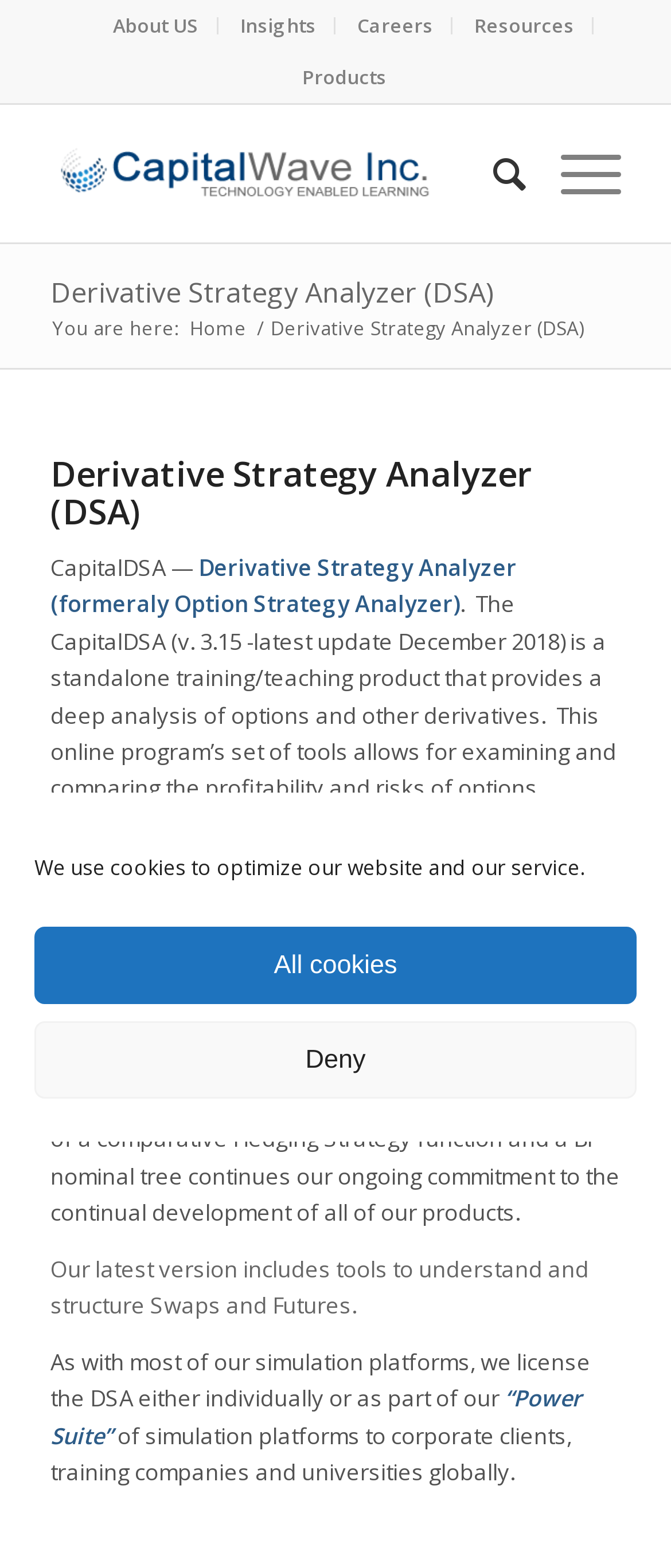What is the latest version of CapitalDSA?
Look at the image and respond with a one-word or short-phrase answer.

v. 3.15